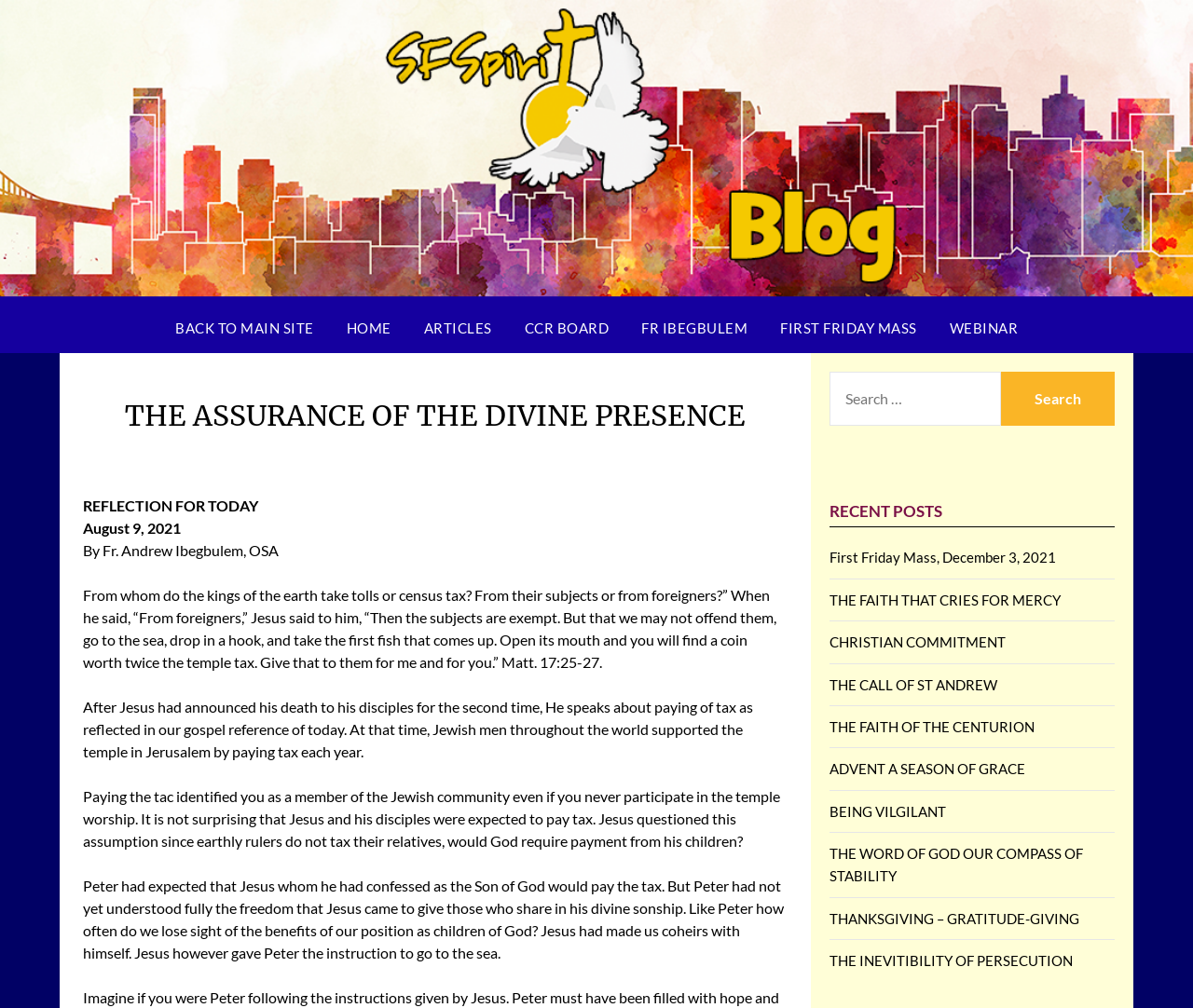What is the name of the priest who wrote the reflection?
Examine the webpage screenshot and provide an in-depth answer to the question.

The reflection is written by Fr. Andrew Ibegbulem, OSA, as indicated by the text 'By Fr. Andrew Ibegbulem, OSA' below the title 'REFLECTION FOR TODAY'.